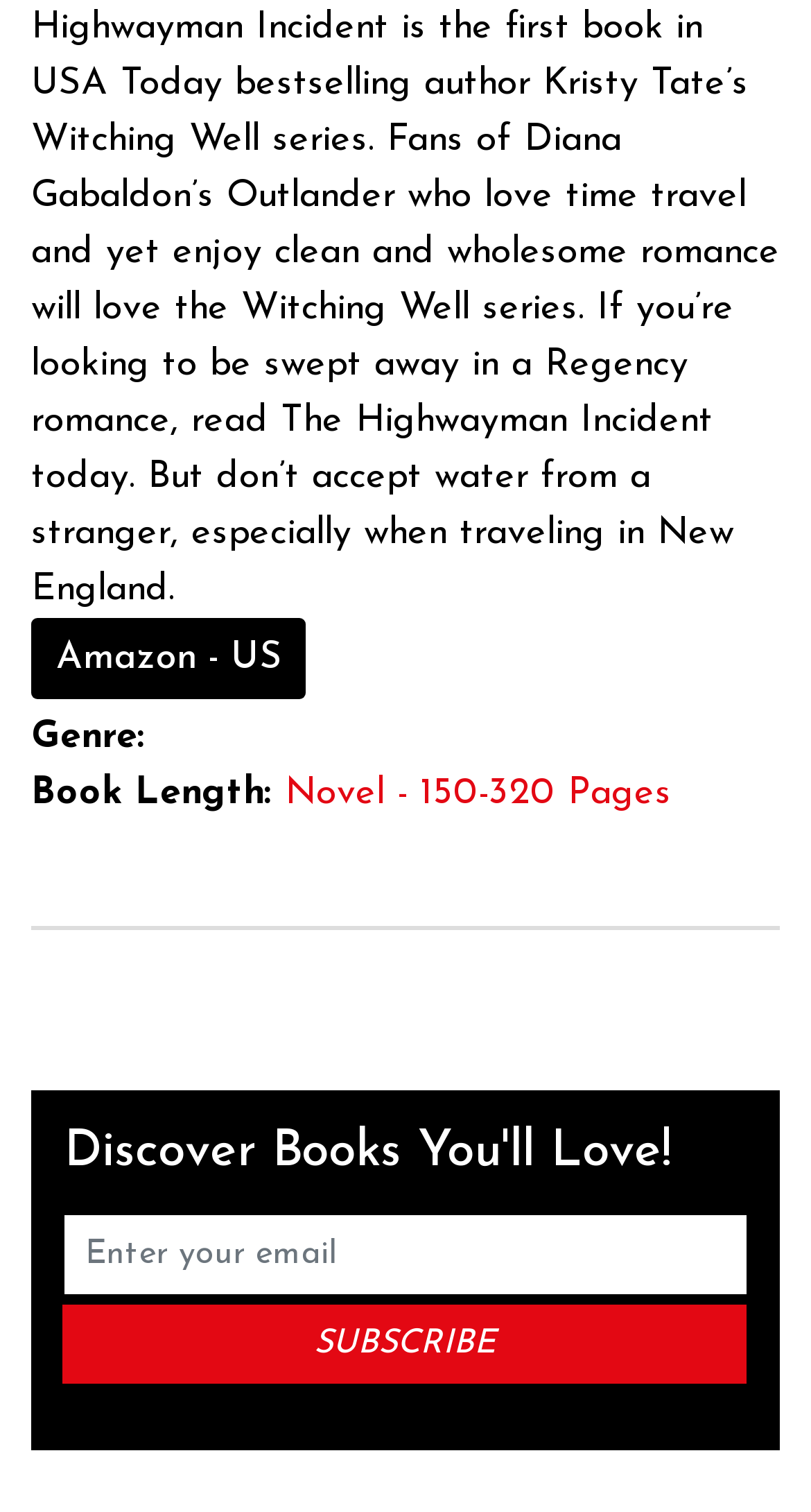What is the main heading of the section?
Please give a well-detailed answer to the question.

The main heading of the section is 'Discover Books You'll Love!', which is a heading element located at the top of the webpage, indicating that the webpage is designed to help users discover new books.